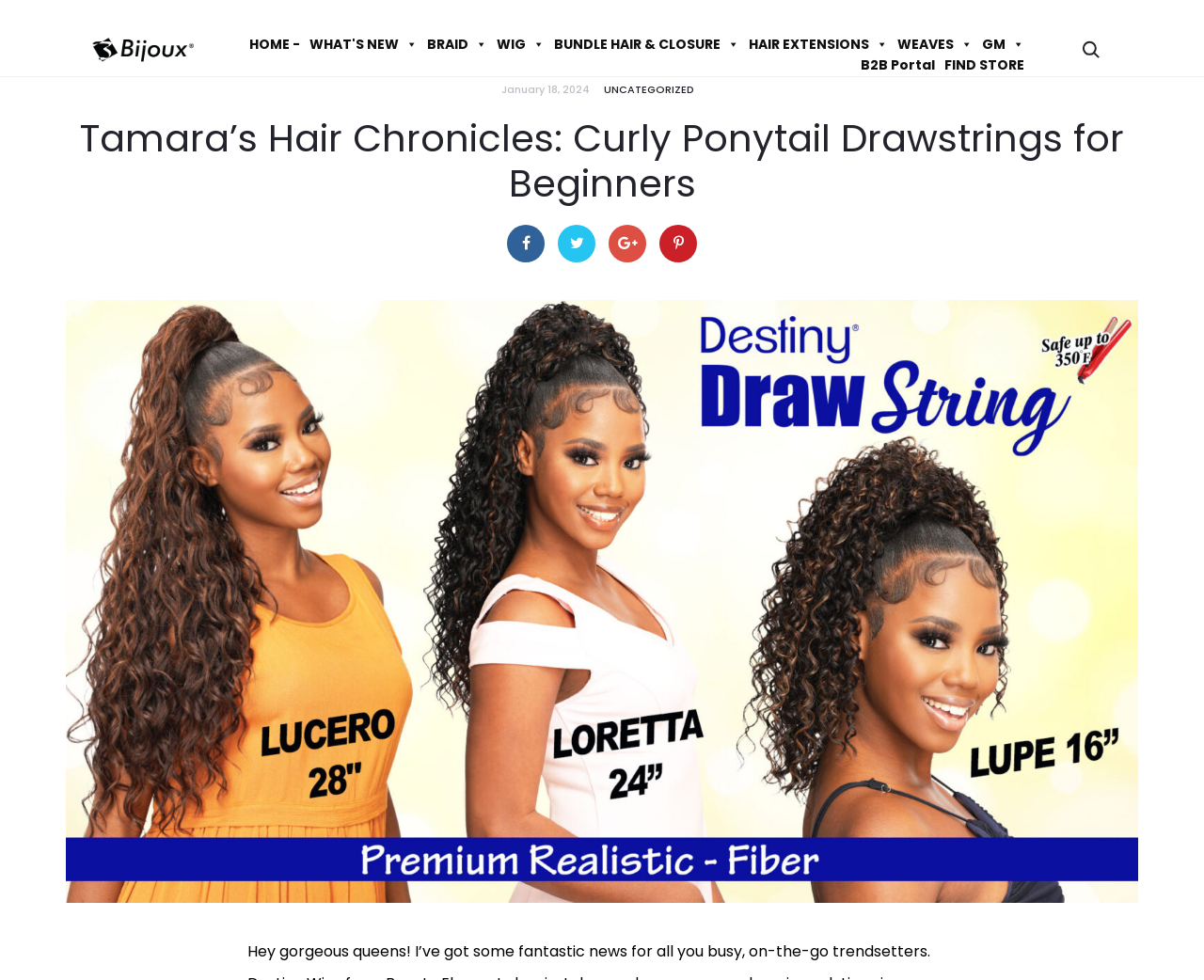Please provide the bounding box coordinate of the region that matches the element description: B2B Portal. Coordinates should be in the format (top-left x, top-left y, bottom-right x, bottom-right y) and all values should be between 0 and 1.

[0.715, 0.057, 0.776, 0.076]